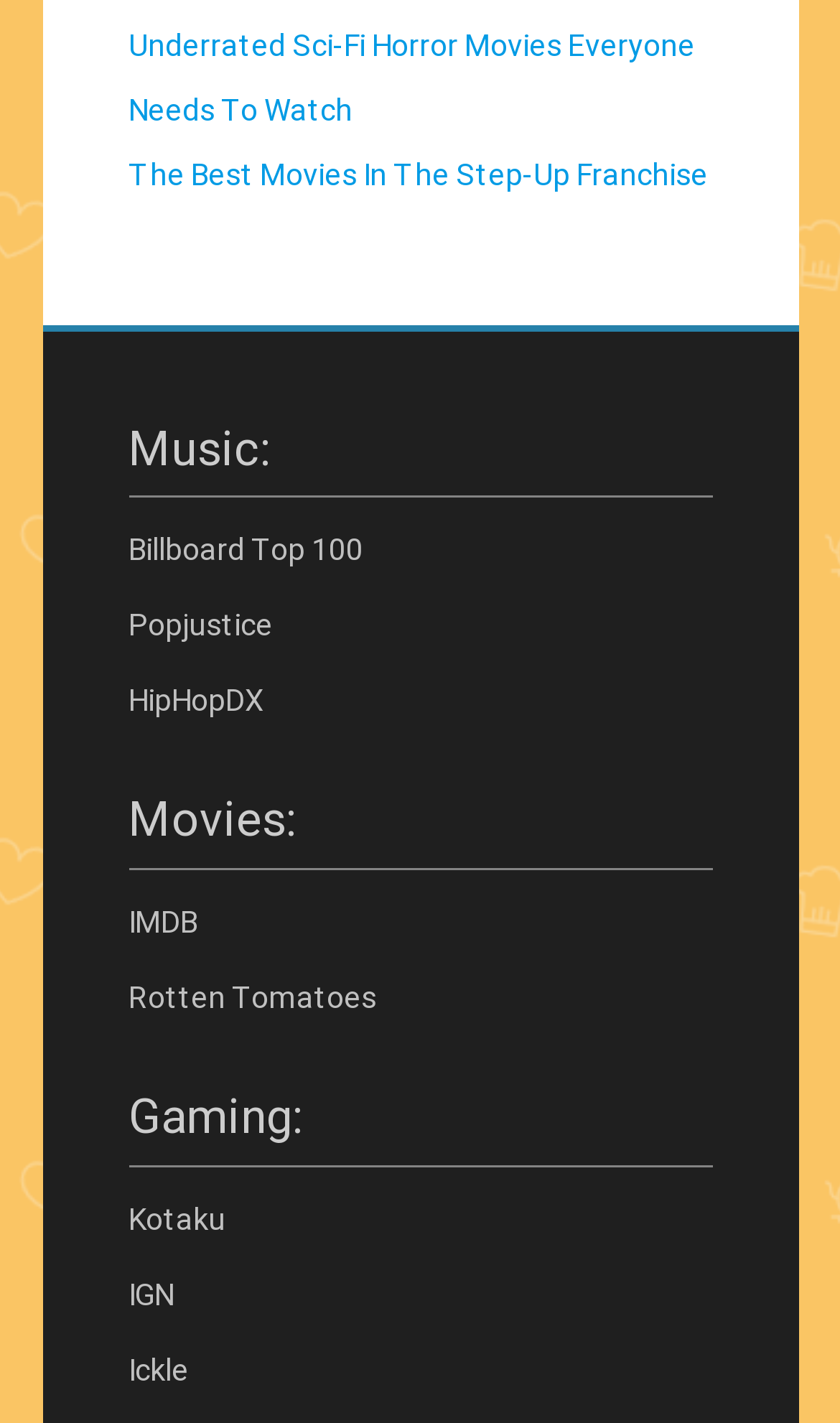Respond with a single word or phrase:
What is the last link under the Gaming category?

Ickle